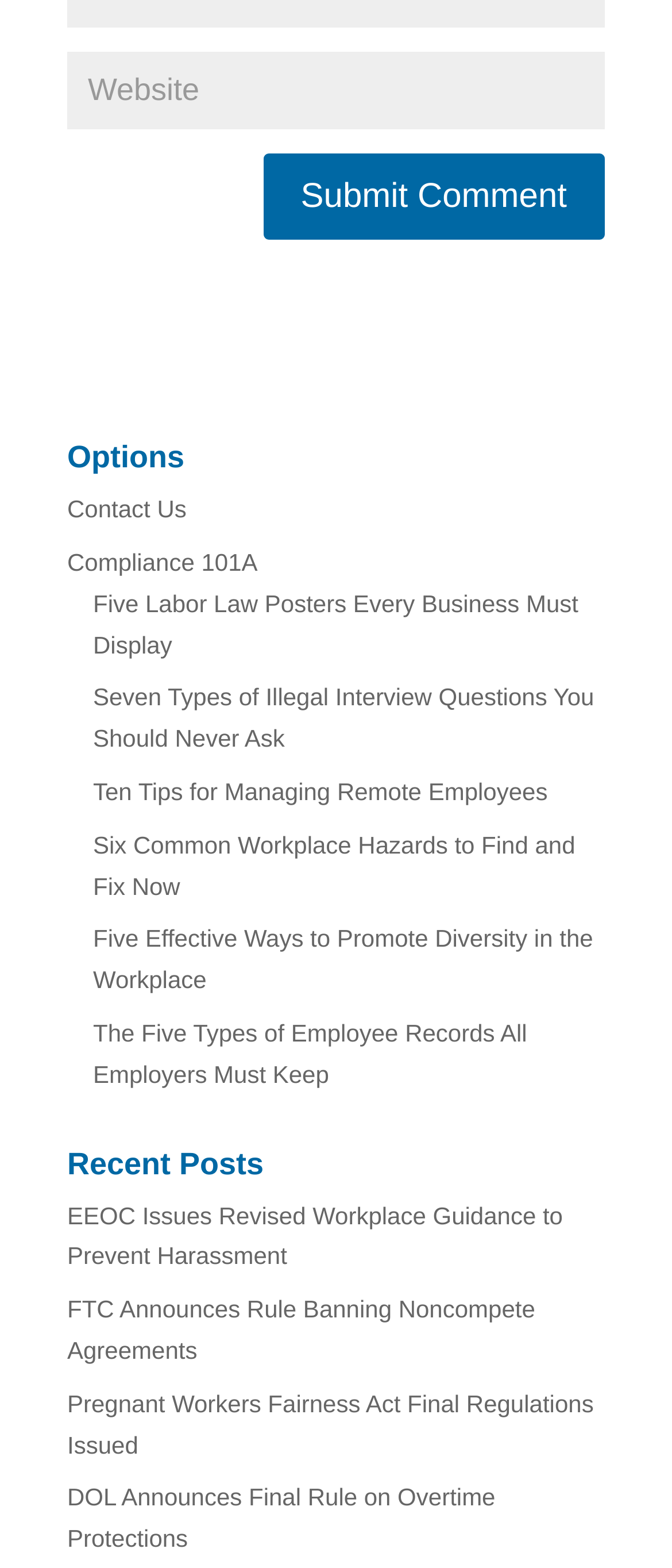Identify the bounding box coordinates of the region I need to click to complete this instruction: "read about EEOC issues revised workplace guidance".

[0.1, 0.766, 0.838, 0.81]